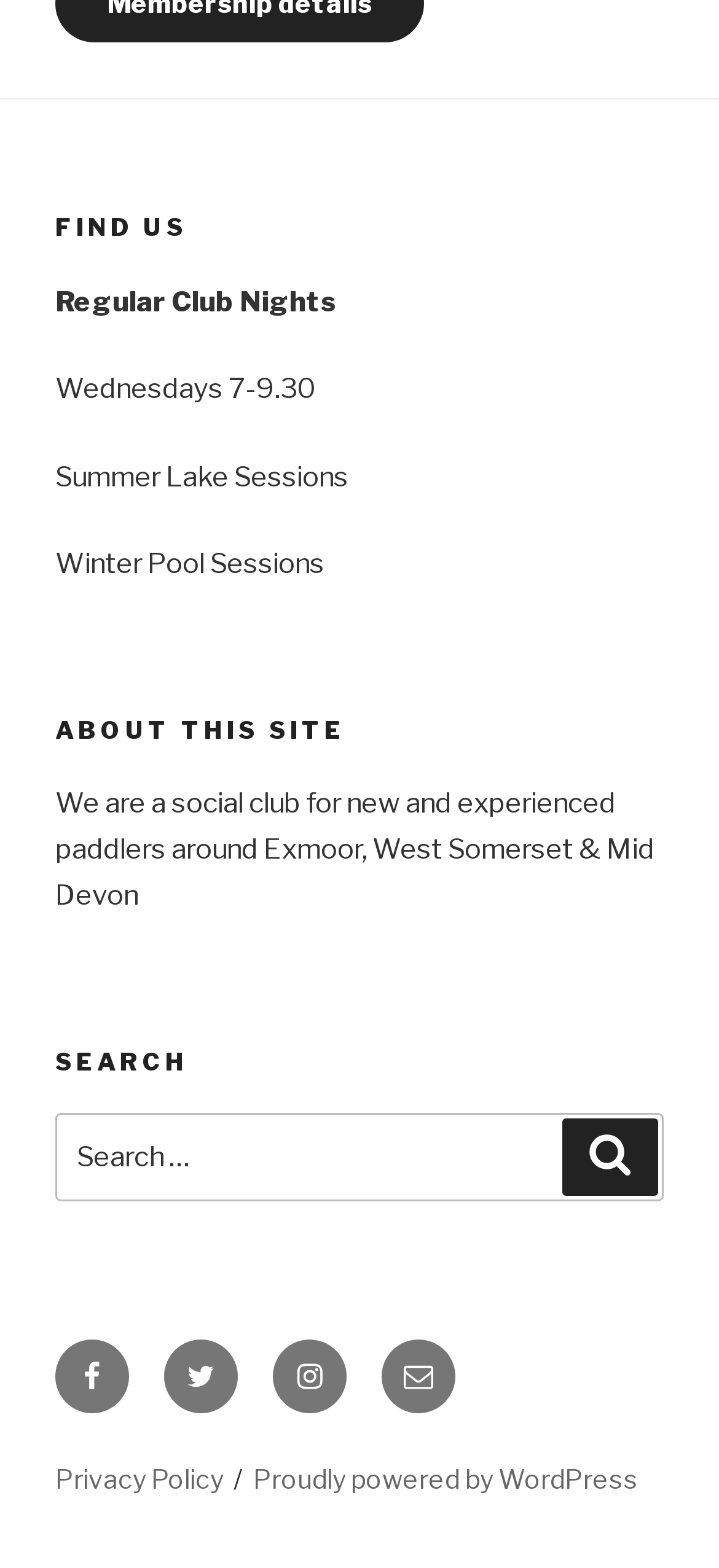Please identify the bounding box coordinates of the area I need to click to accomplish the following instruction: "Read about this site".

[0.077, 0.454, 0.923, 0.476]